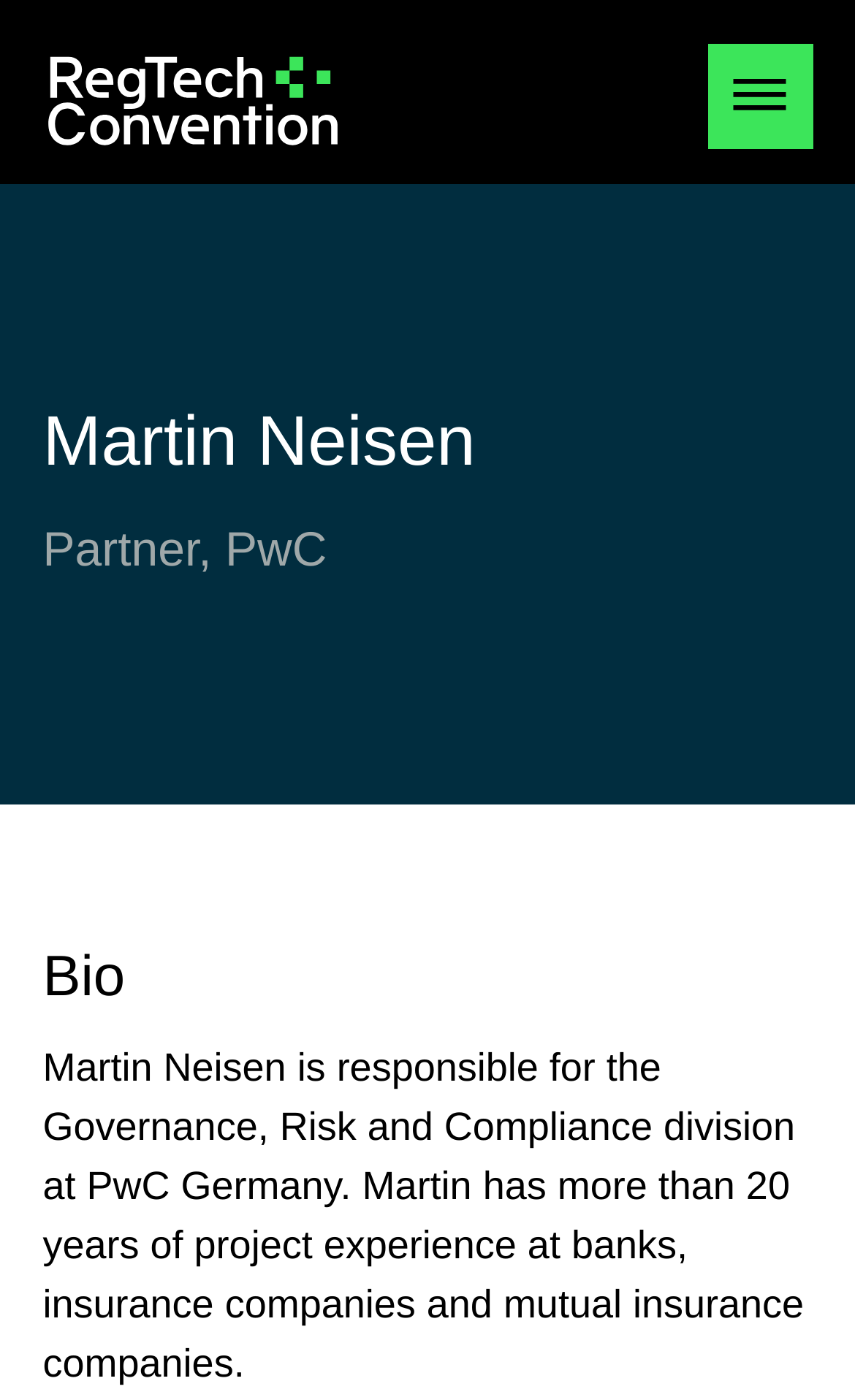Highlight the bounding box of the UI element that corresponds to this description: "parent_node: Toggle menu".

[0.05, 0.033, 0.399, 0.107]